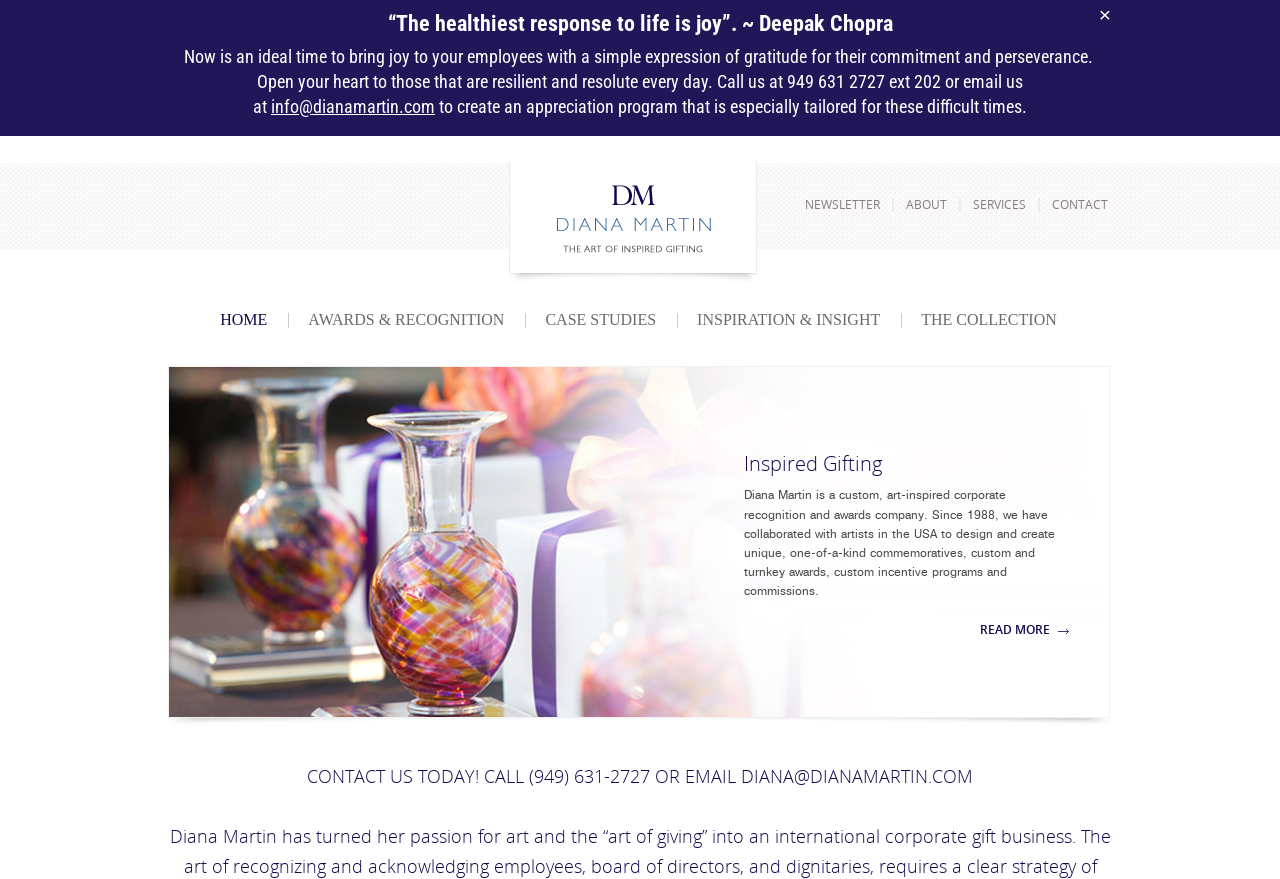Indicate the bounding box coordinates of the element that must be clicked to execute the instruction: "Click the close button". The coordinates should be given as four float numbers between 0 and 1, i.e., [left, top, right, bottom].

[0.858, 0.005, 0.868, 0.028]